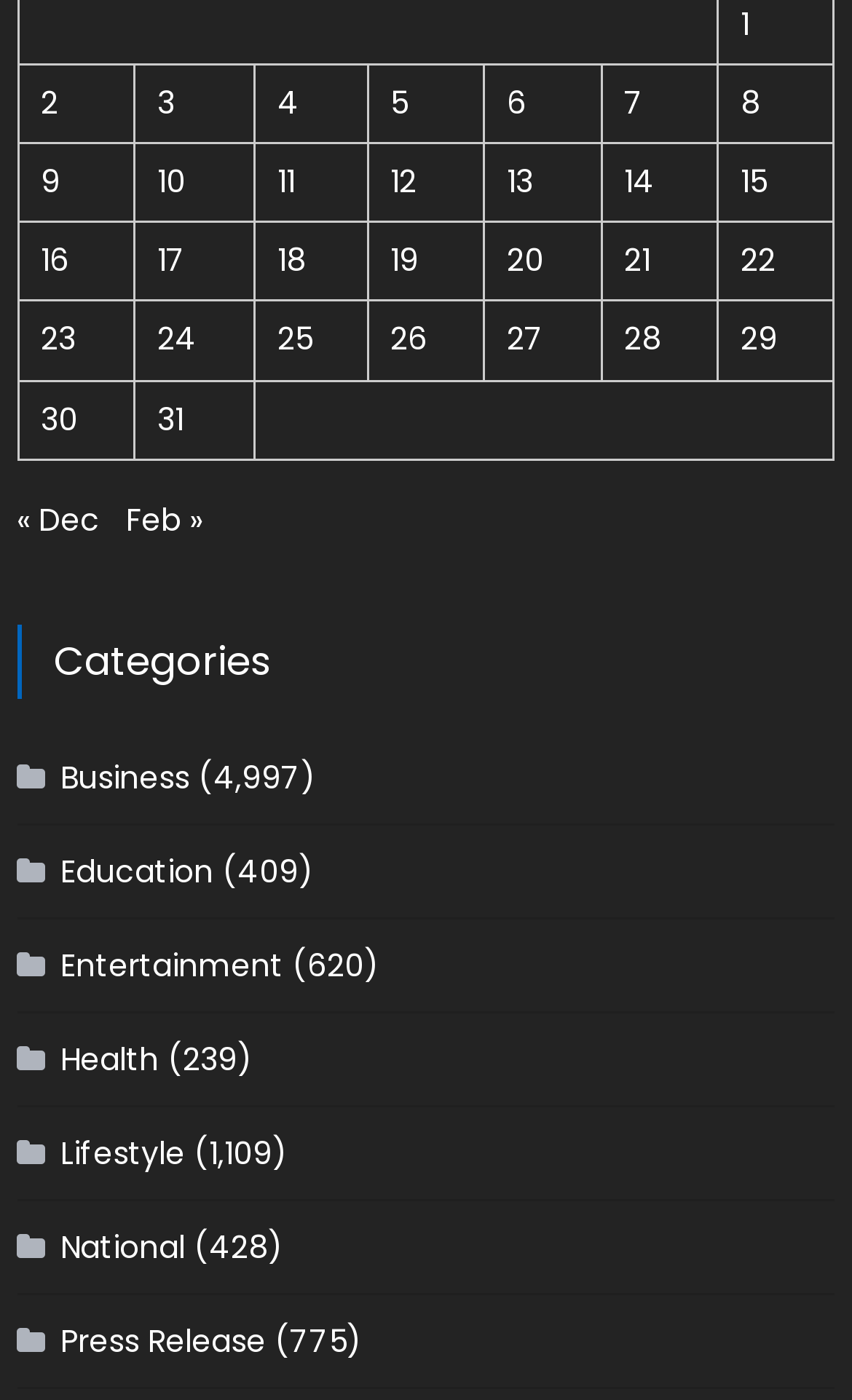Give the bounding box coordinates for this UI element: "National". The coordinates should be four float numbers between 0 and 1, arranged as [left, top, right, bottom].

[0.02, 0.866, 0.217, 0.916]